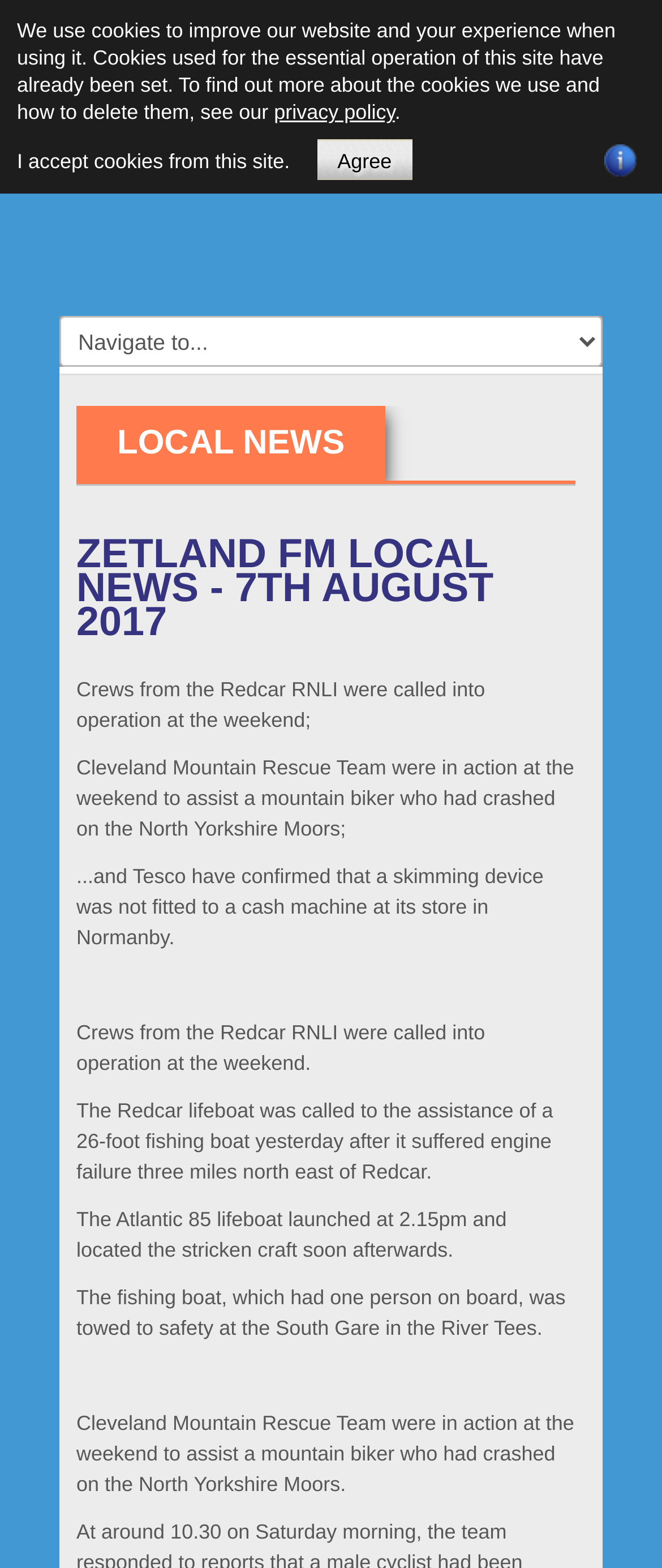What is the topic of the first news article?
Please answer the question as detailed as possible based on the image.

The first news article on the webpage is about the Redcar RNLI, which was called into operation at the weekend. The article provides more details about the incident, including the fact that a 26-foot fishing boat suffered engine failure and was towed to safety.